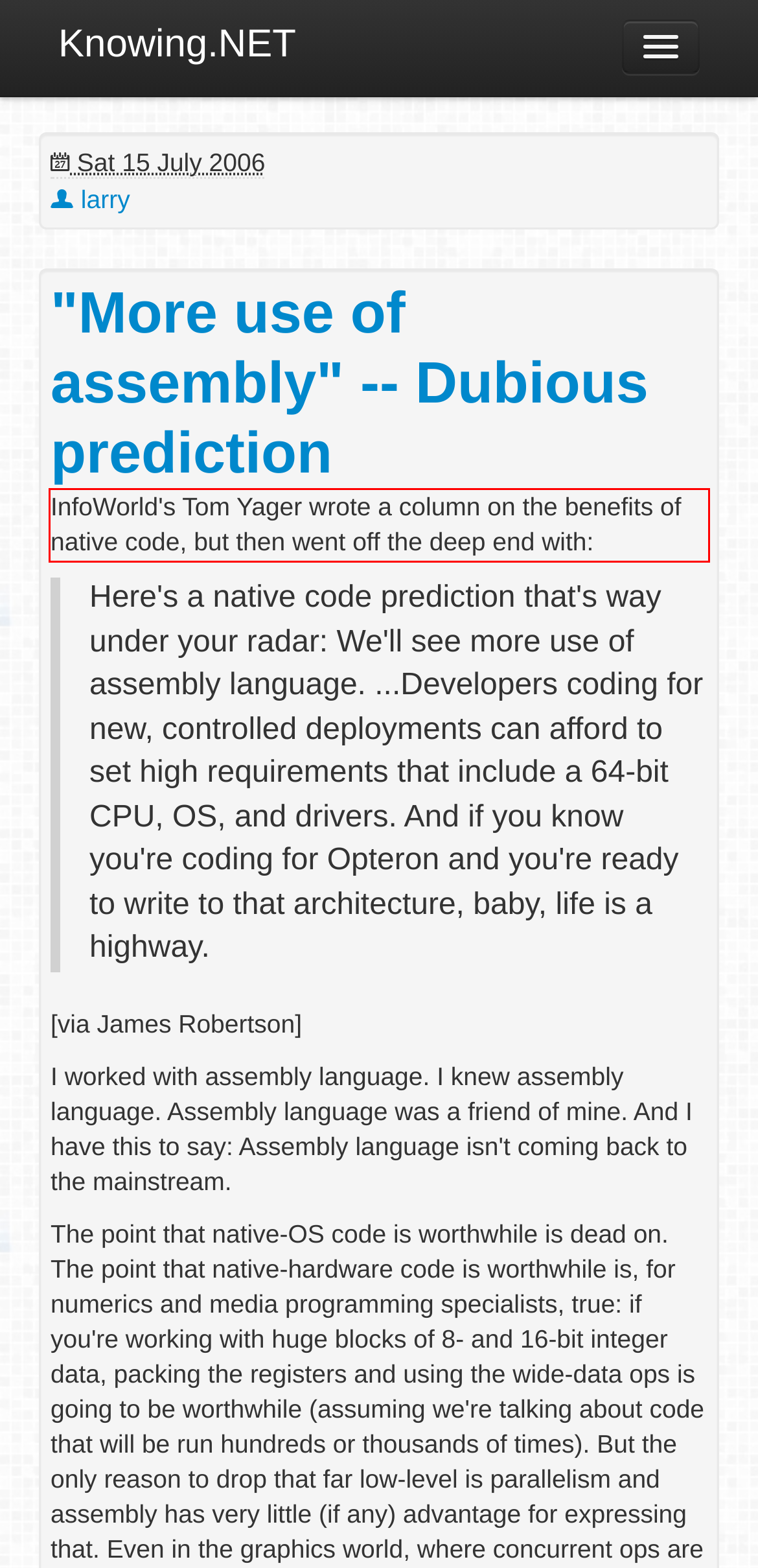Using the provided screenshot of a webpage, recognize and generate the text found within the red rectangle bounding box.

InfoWorld's Tom Yager wrote a column on the benefits of native code, but then went off the deep end with: